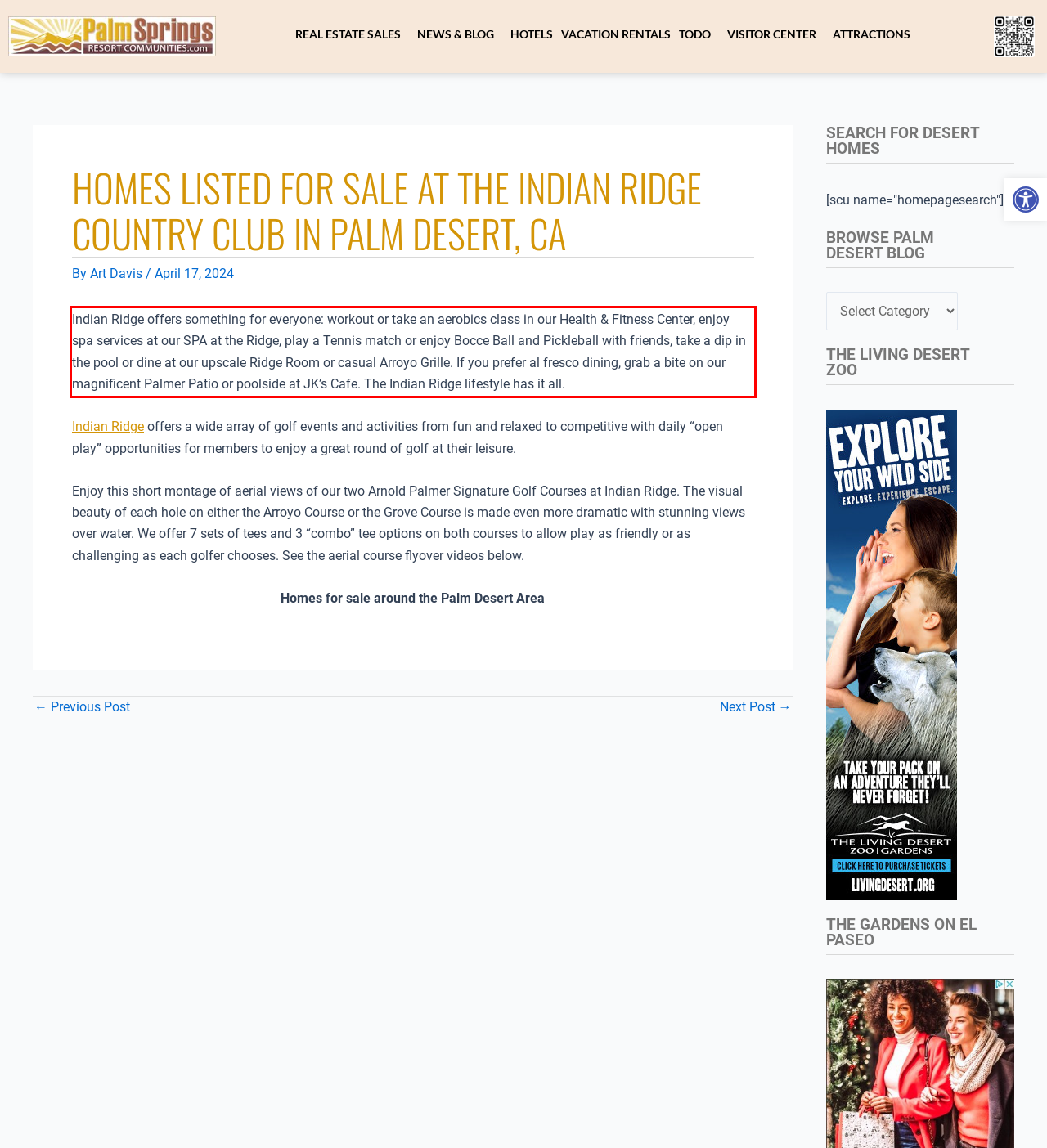Within the provided webpage screenshot, find the red rectangle bounding box and perform OCR to obtain the text content.

Indian Ridge offers something for everyone: workout or take an aerobics class in our Health & Fitness Center, enjoy spa services at our SPA at the Ridge, play a Tennis match or enjoy Bocce Ball and Pickleball with friends, take a dip in the pool or dine at our upscale Ridge Room or casual Arroyo Grille. If you prefer al fresco dining, grab a bite on our magnificent Palmer Patio or poolside at JK’s Cafe. The Indian Ridge lifestyle has it all.